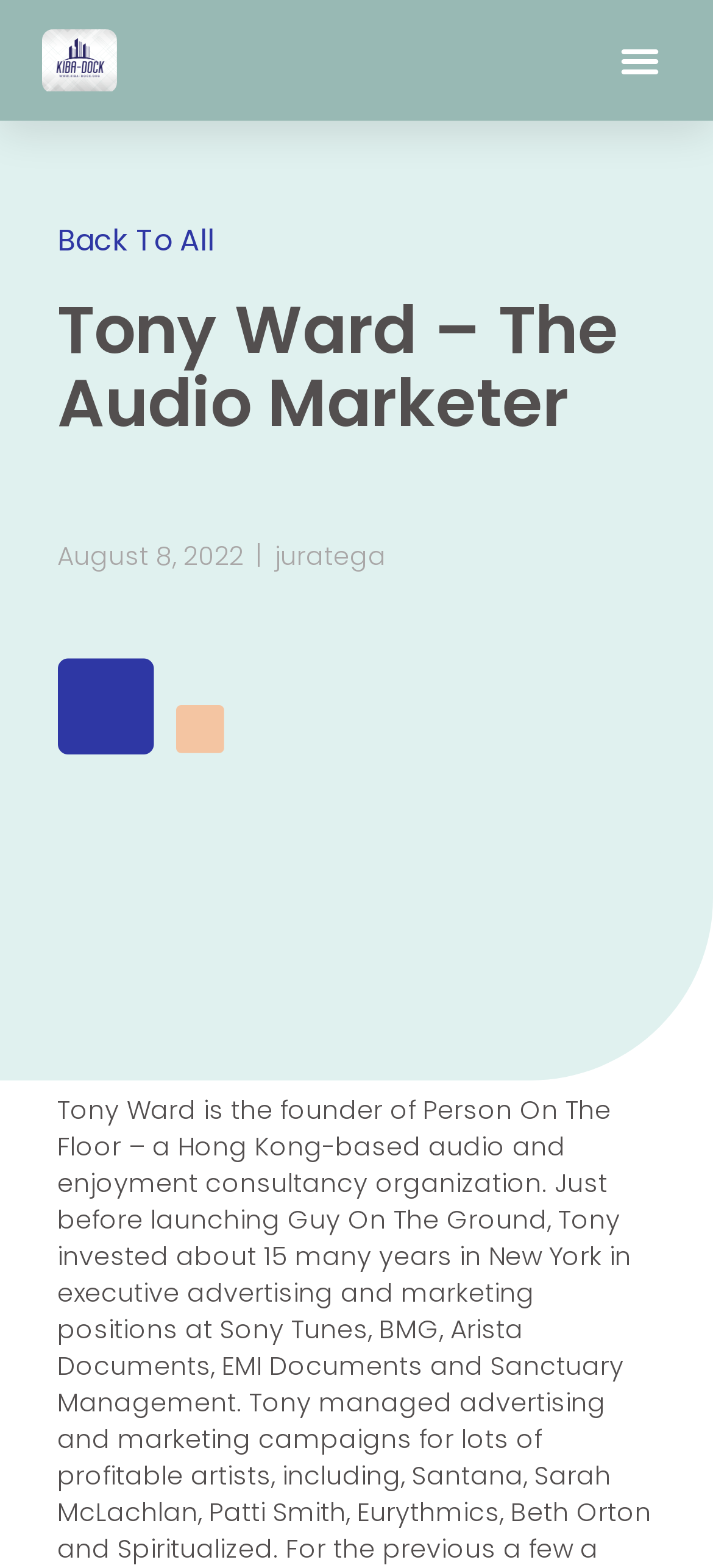Provide an in-depth caption for the webpage.

The webpage is about Tony Ward, the founder of Person On The Floor, a Hong Kong-based audio and entertainment consultancy organization. At the top left of the page, there is a link with no text. To the right of this link, there is a button labeled "Menu Toggle" which is not expanded. Below these elements, there is a link labeled "Back To All" positioned at the top left of the page. 

The main heading "Tony Ward – The Audio Marketer" is located below the "Back To All" link, spanning across the top of the page. Underneath the heading, there is a time element with the text "August 8, 2022" and another static text "juratega" positioned to its right. 

Further down the page, there is a static text "[ad_1]" which seems to be related to the meta description.